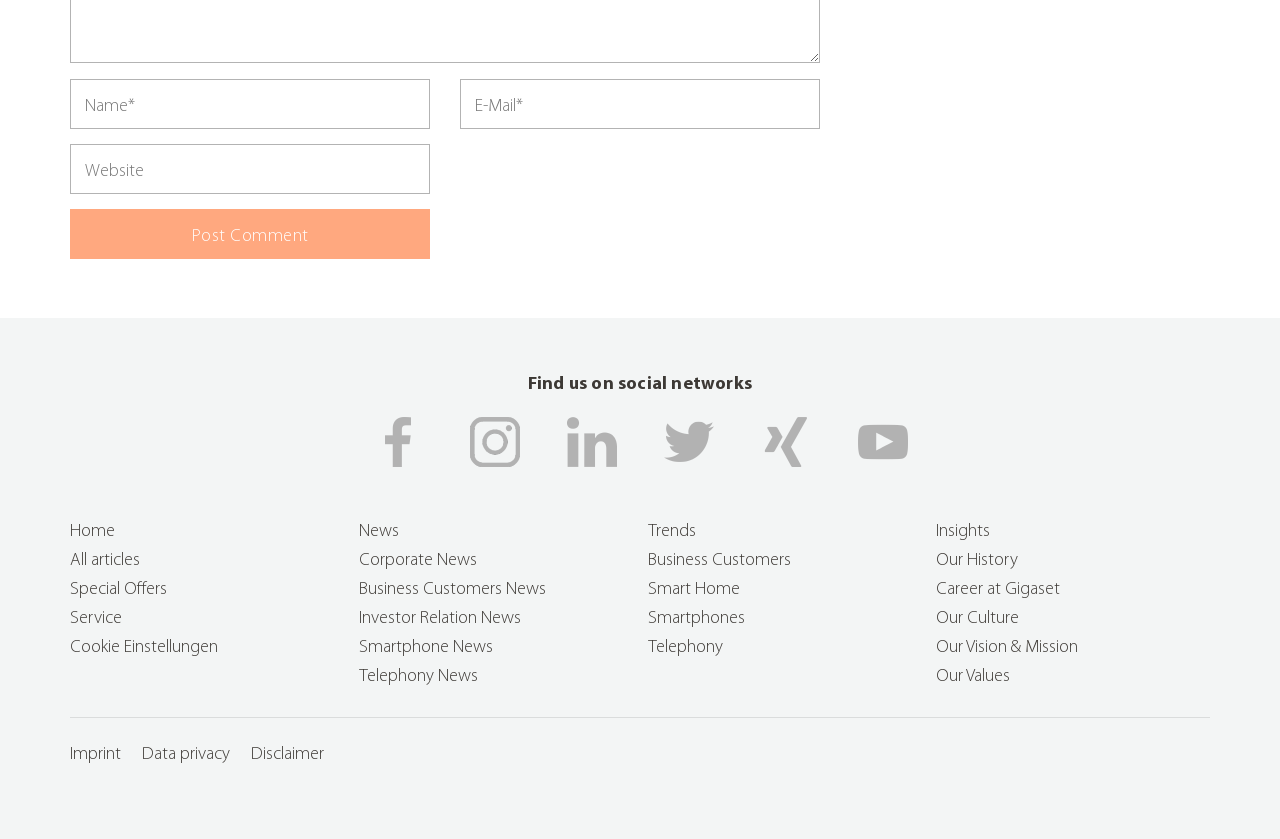What is the purpose of the 'Post Comment' button?
Please provide a comprehensive answer based on the details in the screenshot.

The 'Post Comment' button is located below the textboxes, suggesting that it is used to submit a comment or a message, likely after entering the required information in the textboxes.